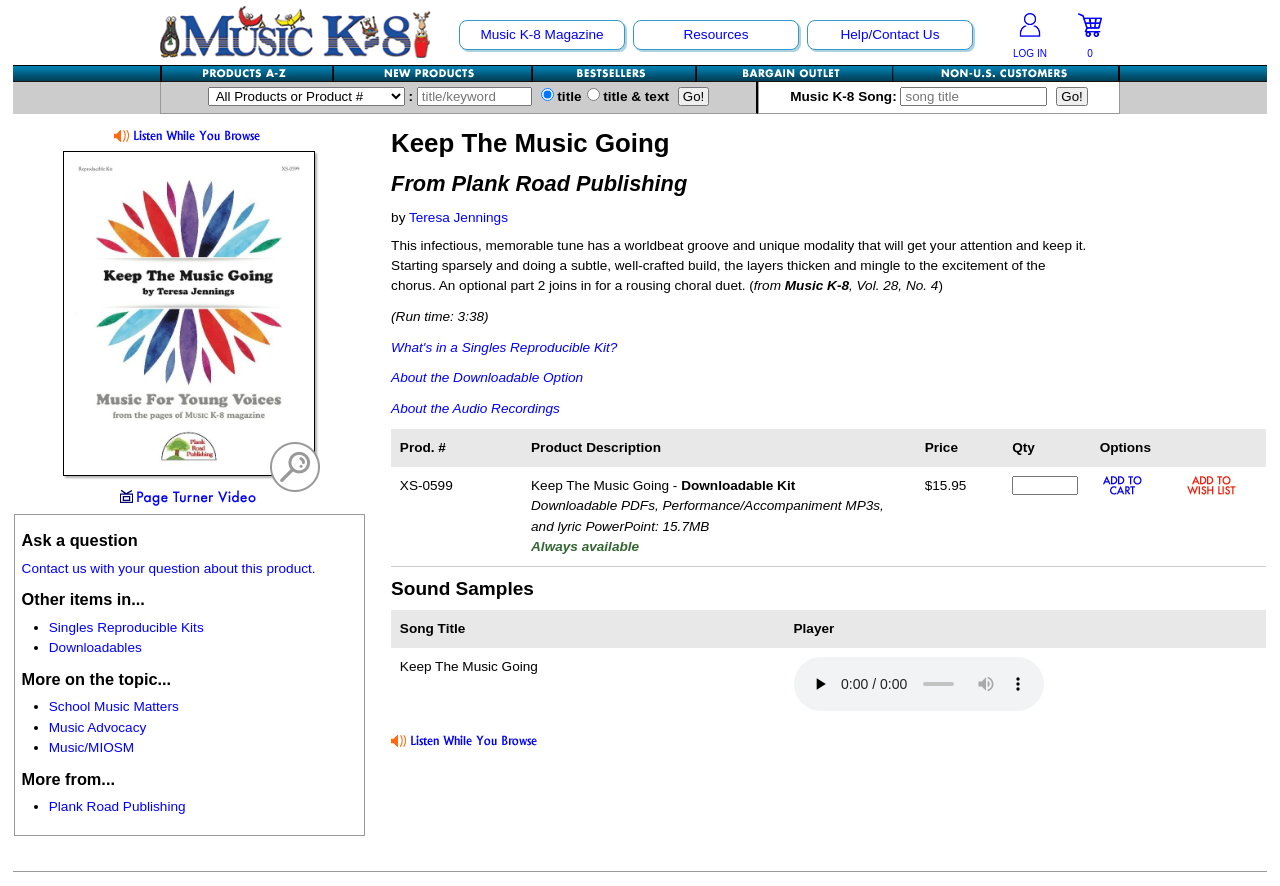What is the name of the website?
Provide a short answer using one word or a brief phrase based on the image.

MusicK8.com